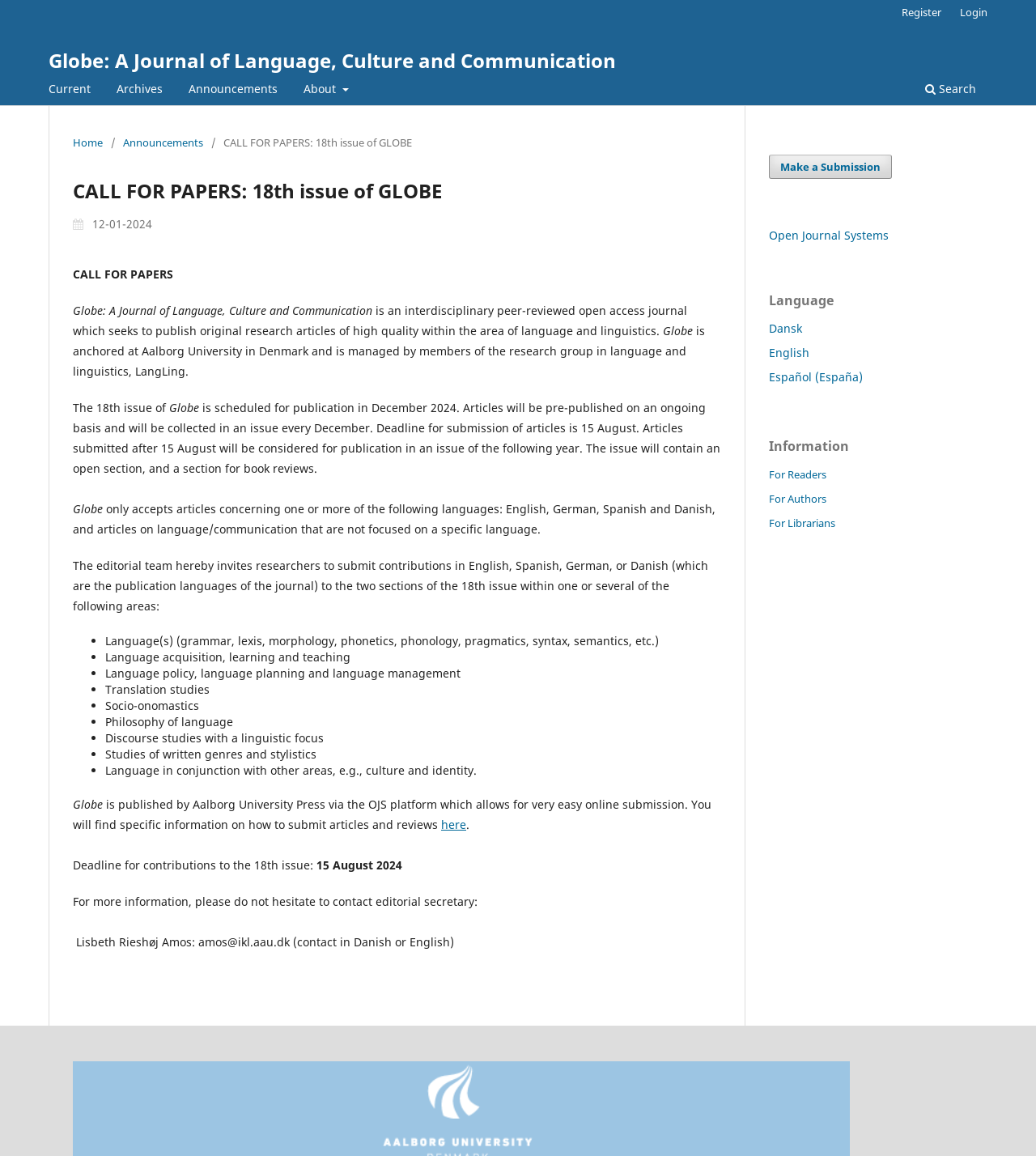Please specify the bounding box coordinates of the clickable region to carry out the following instruction: "Go to the 'Archives' page". The coordinates should be four float numbers between 0 and 1, in the format [left, top, right, bottom].

[0.107, 0.067, 0.162, 0.091]